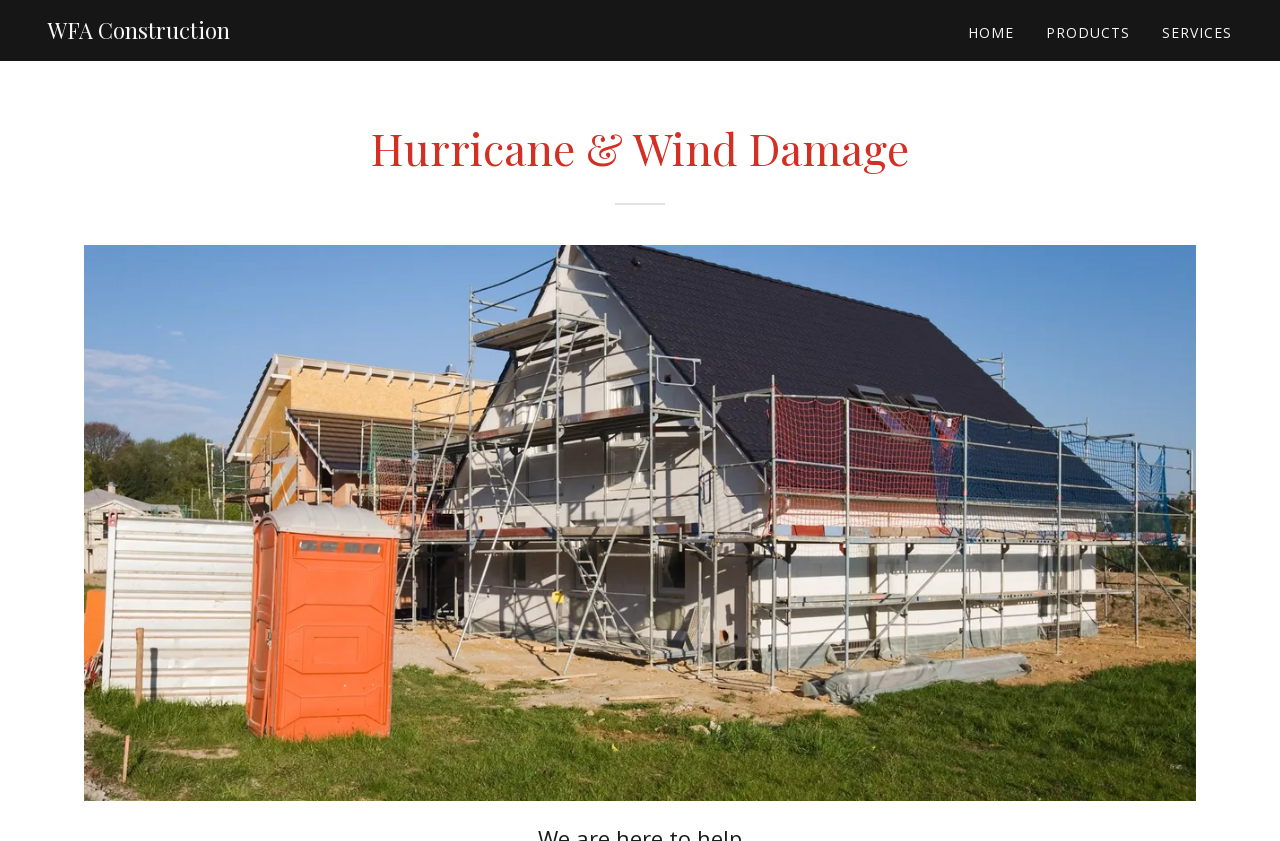What type of damage is the website about?
Answer the question with detailed information derived from the image.

Based on the webpage's content, specifically the heading 'Hurricane & Wind Damage' and the image below it, it is clear that the website is about hurricane and wind damage.